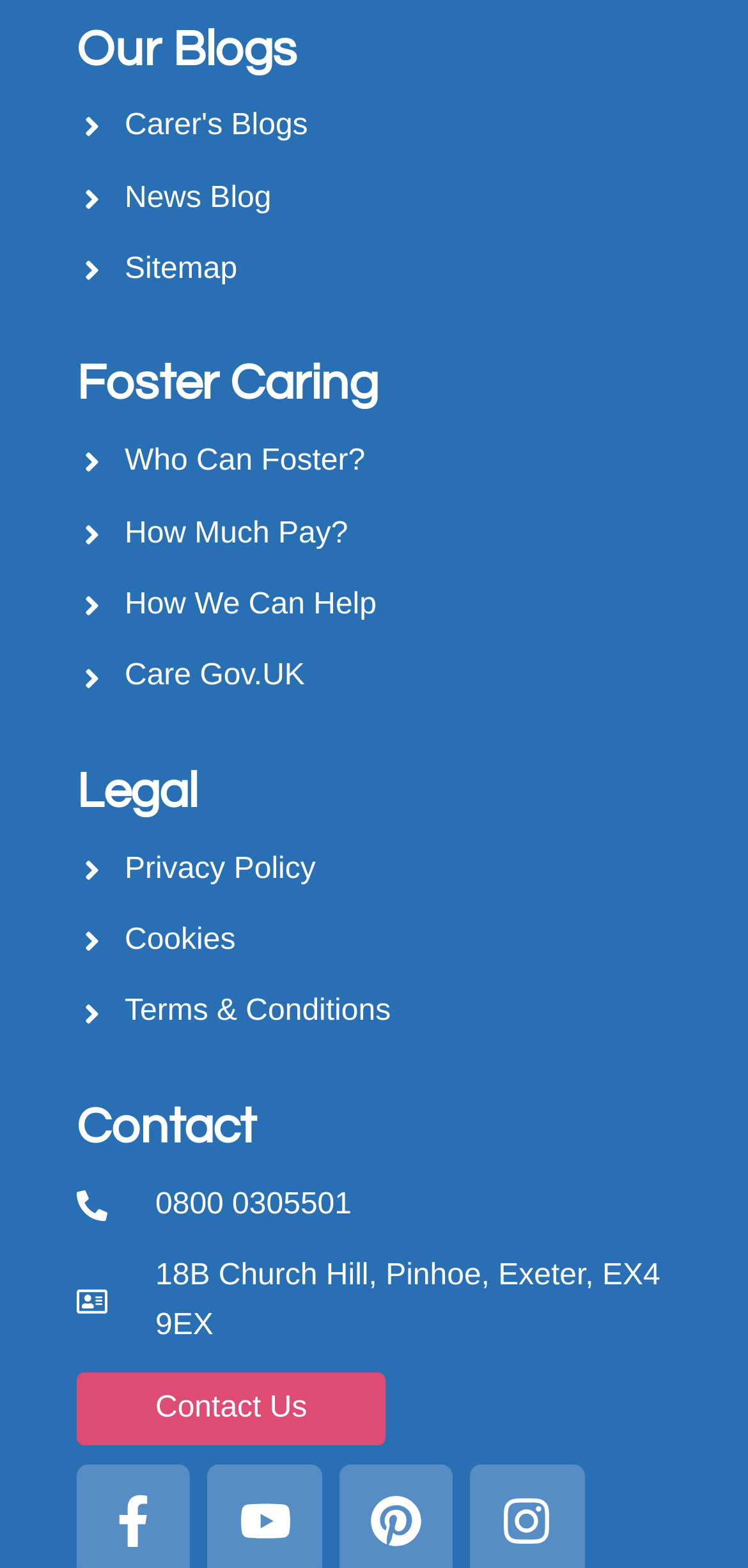Please mark the clickable region by giving the bounding box coordinates needed to complete this instruction: "Read News Blog".

[0.103, 0.111, 0.949, 0.143]